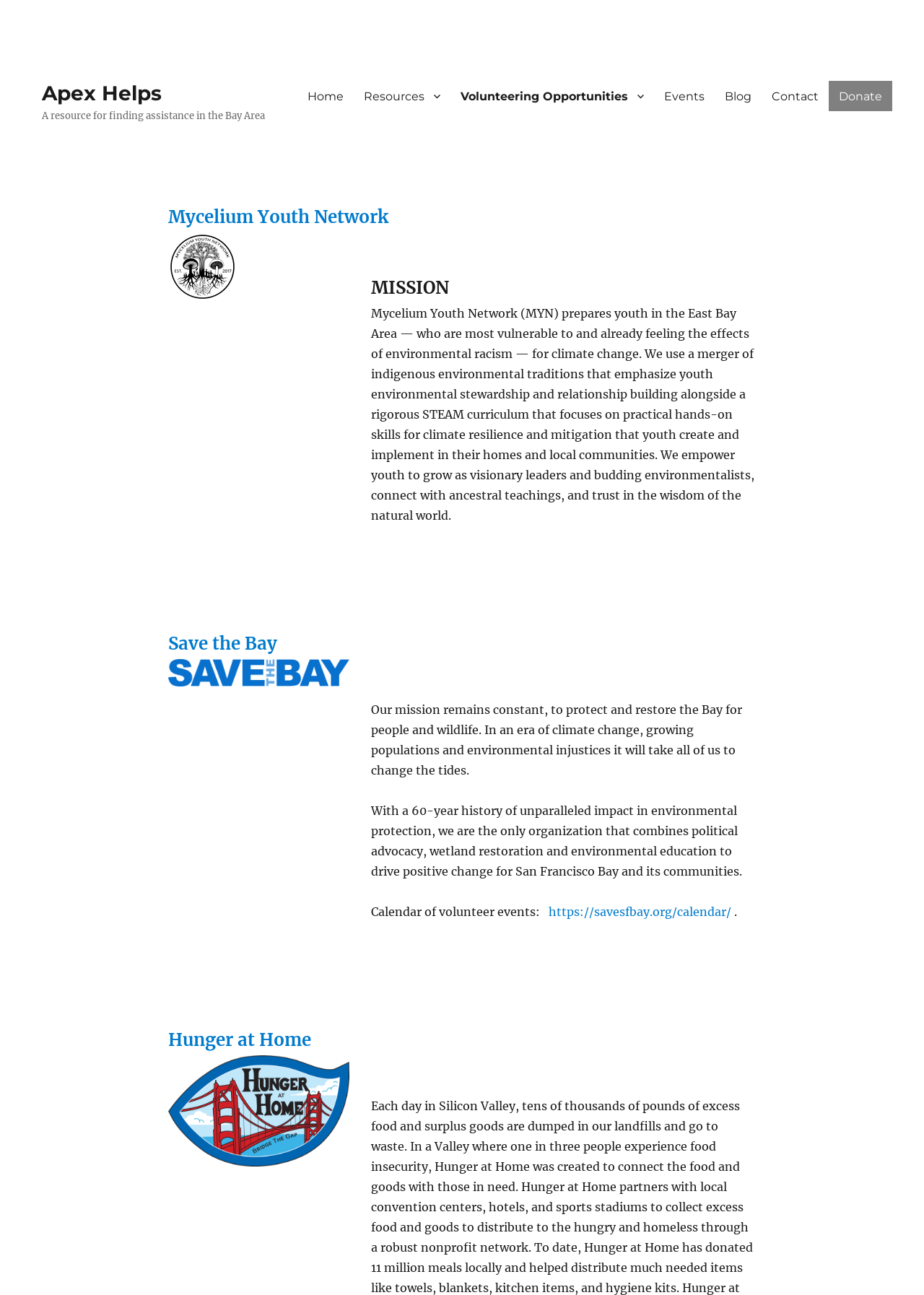Using the description "2020 ford ranger price", locate and provide the bounding box of the UI element.

None